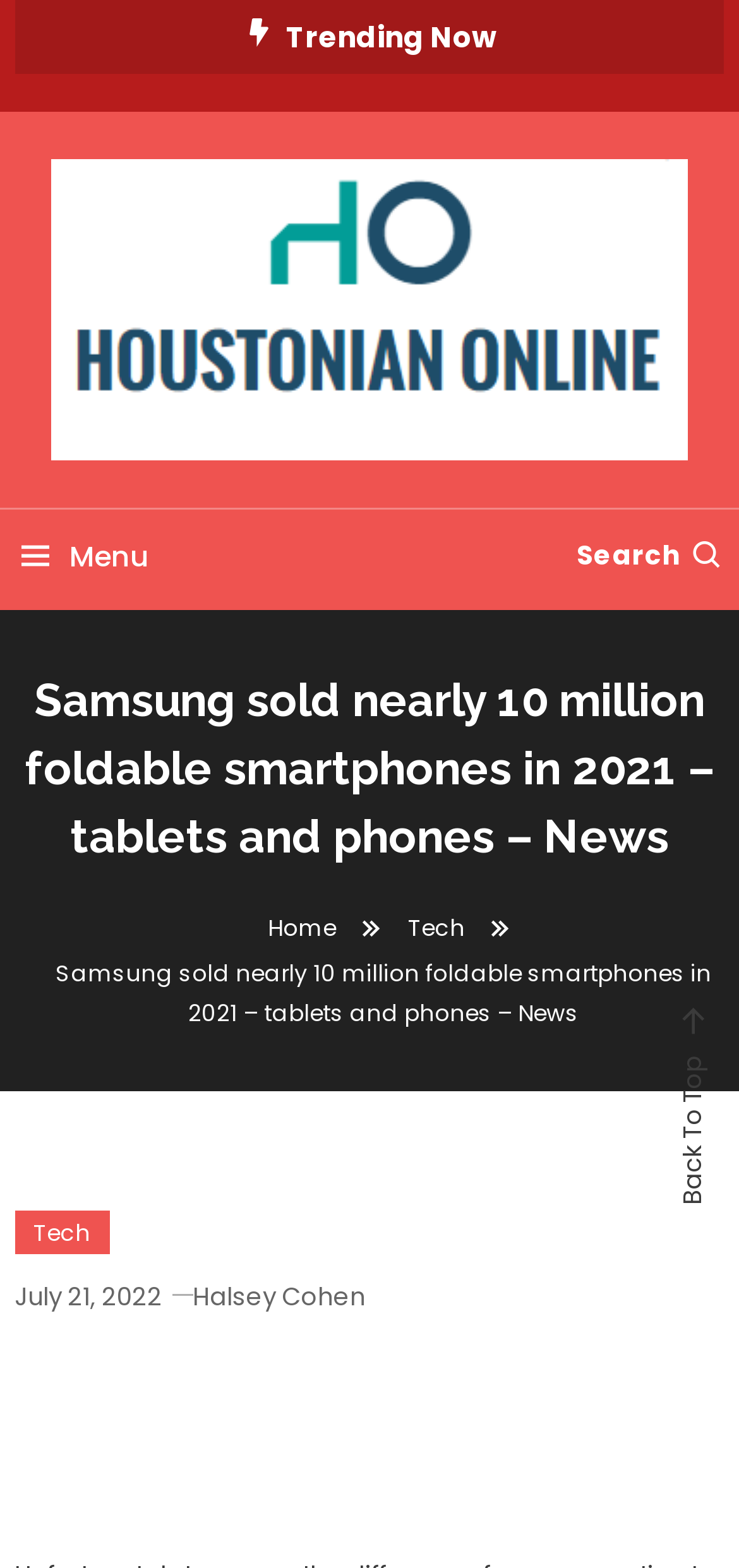Offer a meticulous description of the webpage's structure and content.

The webpage appears to be a news article about Samsung selling nearly 10 million foldable smartphones in 2021. At the top of the page, there is a section labeled "Trending Now". Below this, there are three links: an empty link, a link with a menu icon, and a link with a search icon. 

The main heading of the article, "Samsung sold nearly 10 million foldable smartphones in 2021 – tablets and phones – News", is prominently displayed in the middle of the top section of the page. 

To the right of the main heading, there is a navigation section with breadcrumbs, containing links to "Home" and "Tech". Below the breadcrumbs, there is a repeated instance of the article title, followed by links to "Tech", the date "July 21, 2022", the author "Halsey Cohen", and a header section with the same article title again.

At the very bottom of the page, there is a "Back To Top" link.